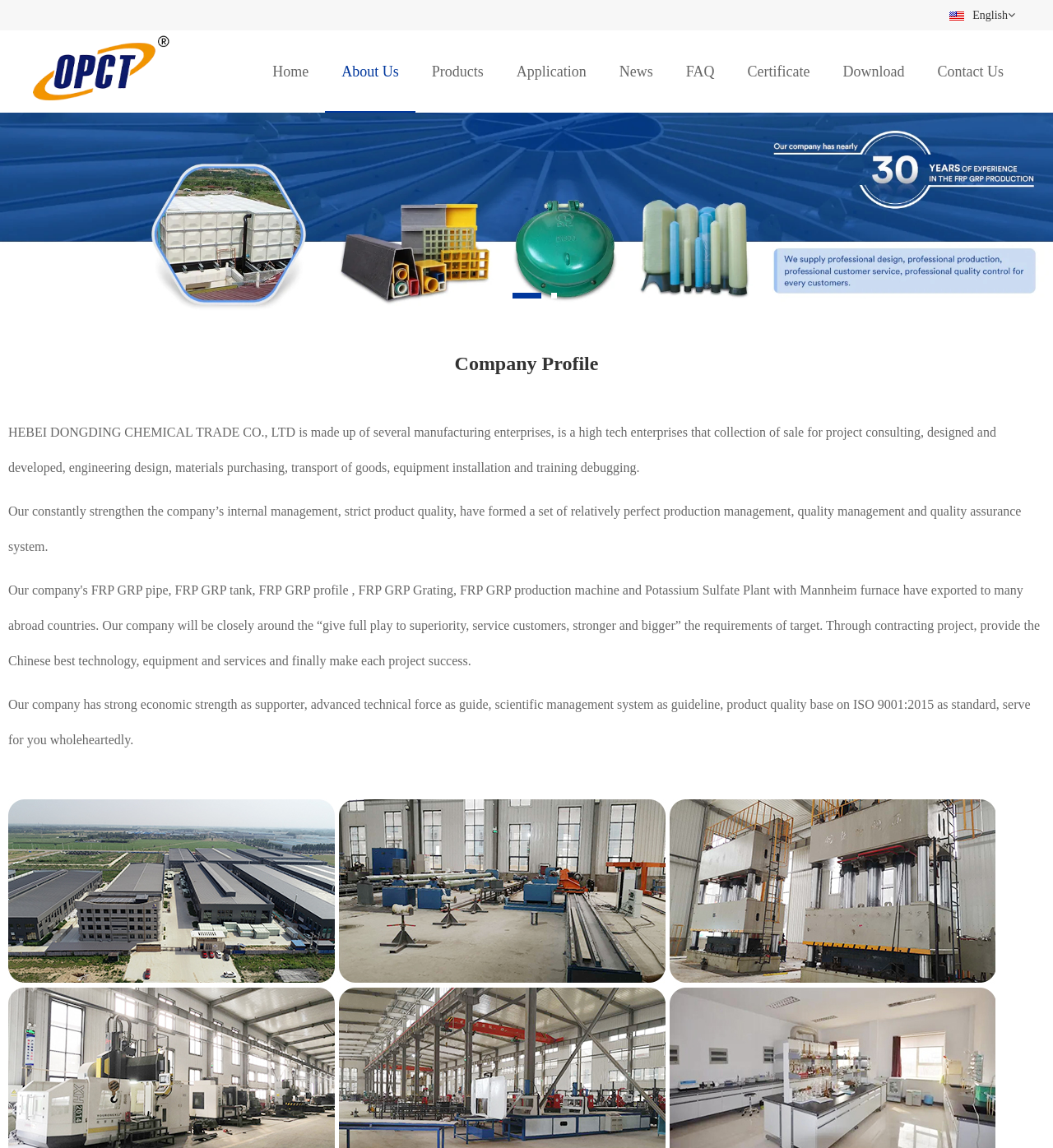Find the bounding box coordinates for the area that must be clicked to perform this action: "Go to Home".

[0.243, 0.027, 0.309, 0.098]